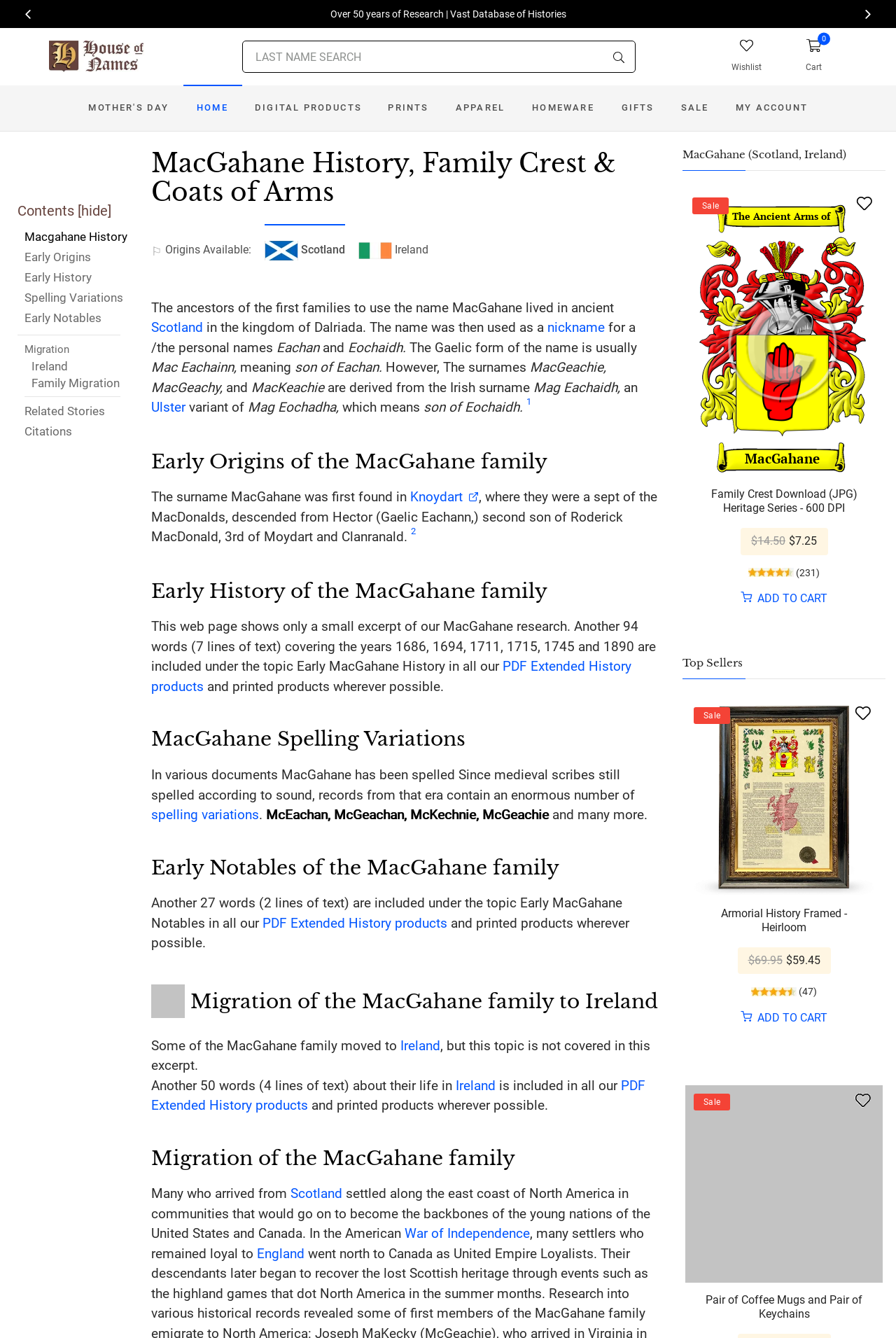Please specify the bounding box coordinates in the format (top-left x, top-left y, bottom-right x, bottom-right y), with values ranging from 0 to 1. Identify the bounding box for the UI component described as follows: Armorial History Framed - Heirloom

[0.805, 0.677, 0.945, 0.698]